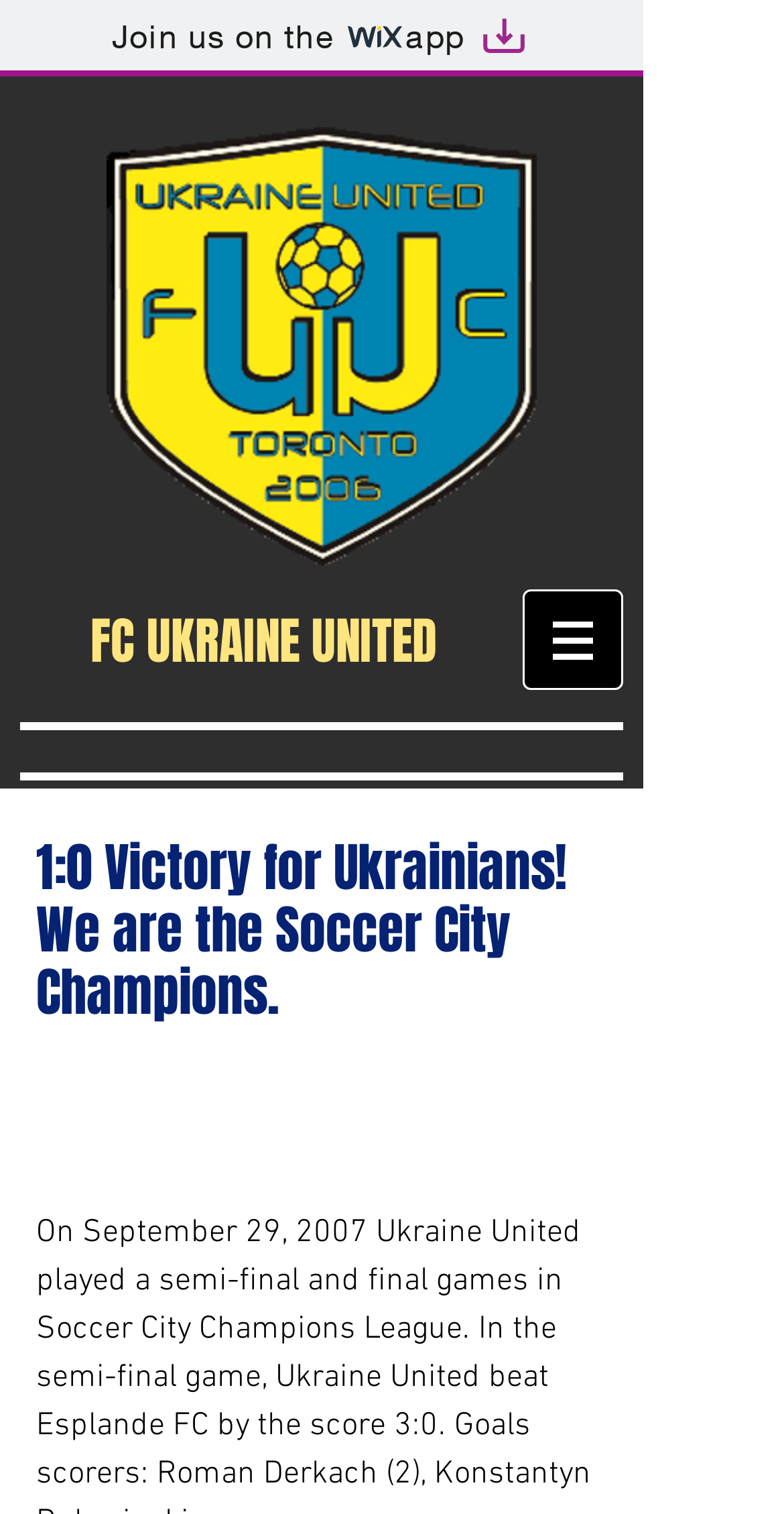Identify the text that serves as the heading for the webpage and generate it.

FC UKRAINE UNITED